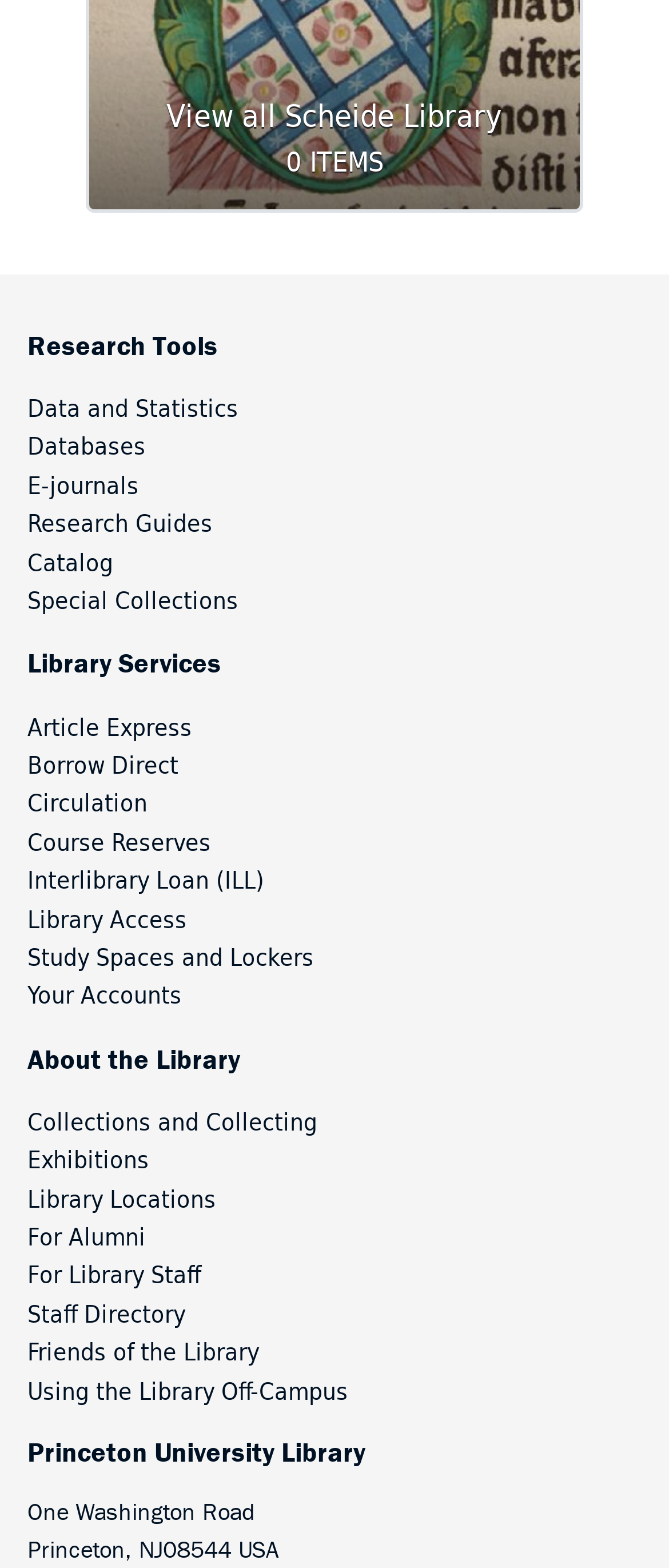Find and specify the bounding box coordinates that correspond to the clickable region for the instruction: "Click on Research Tools".

[0.041, 0.209, 0.326, 0.231]